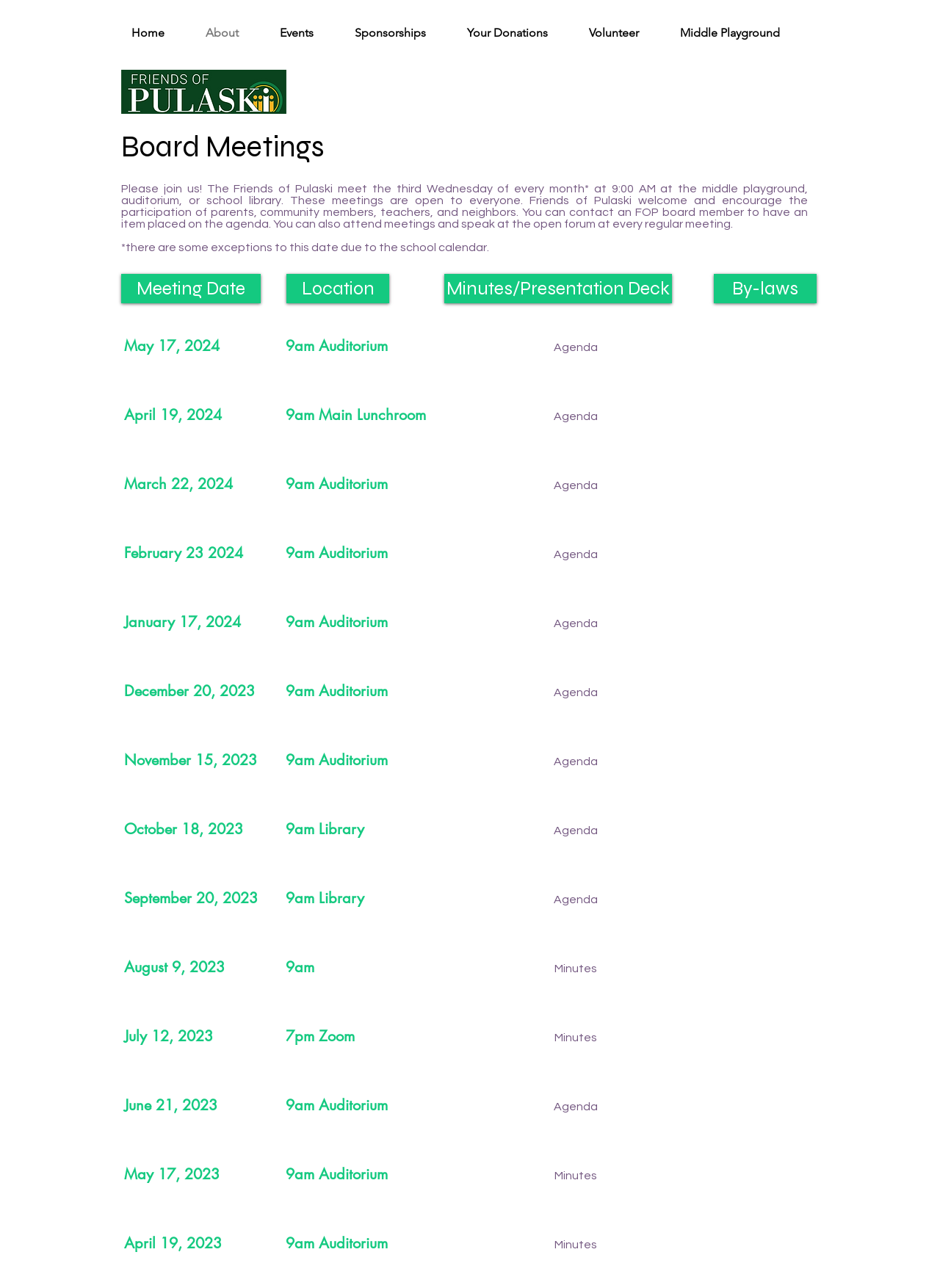Please locate the bounding box coordinates of the element that should be clicked to complete the given instruction: "View the Minutes for August 9, 2023".

[0.473, 0.743, 0.751, 0.761]